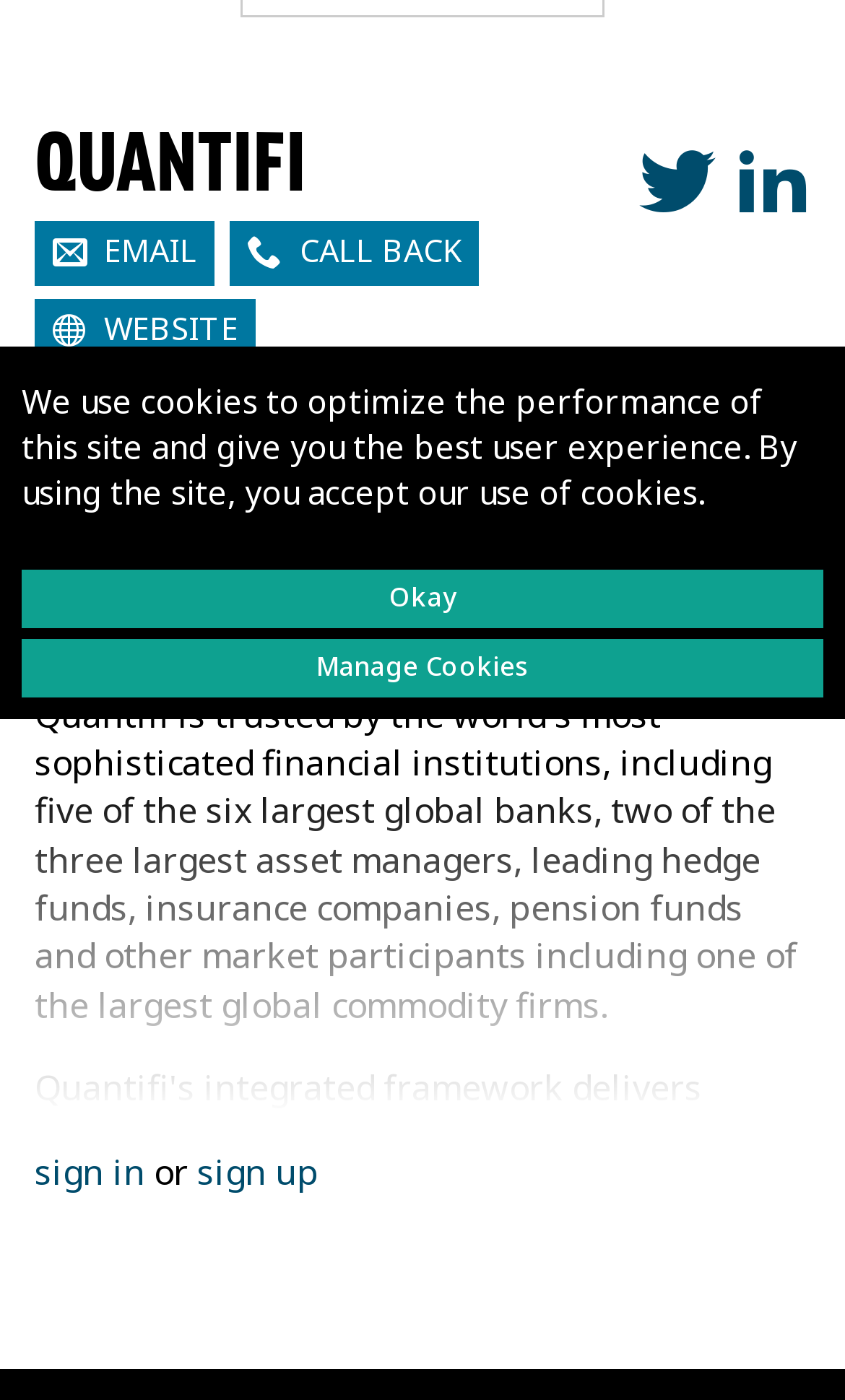Using the description: "ウェルスマネジメント", determine the UI element's bounding box coordinates. Ensure the coordinates are in the format of four float numbers between 0 and 1, i.e., [left, top, right, bottom].

[0.733, 0.42, 0.841, 0.554]